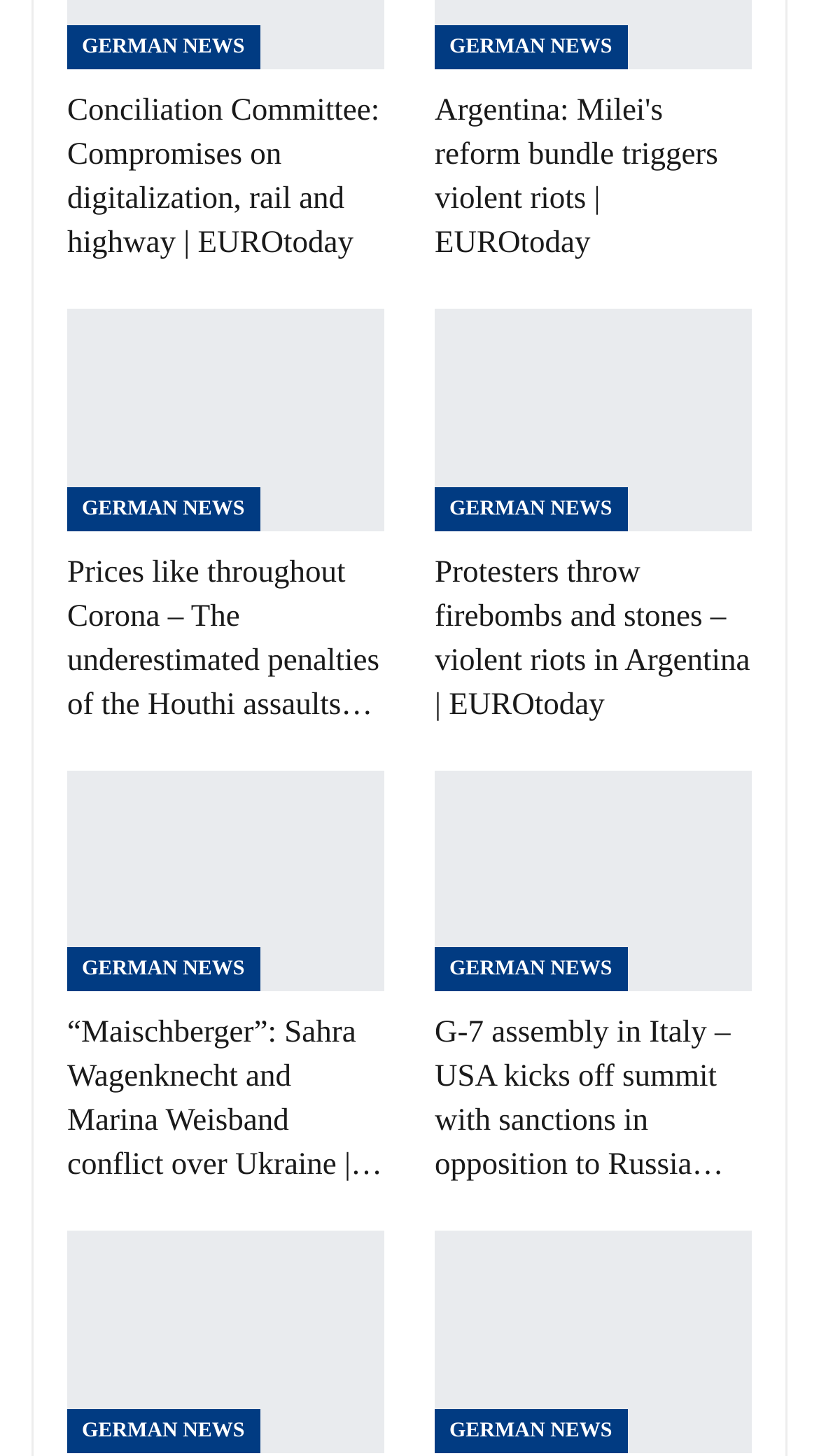What is the topic of the article with the longest title?
Examine the image and give a concise answer in one word or a short phrase.

Ukraine